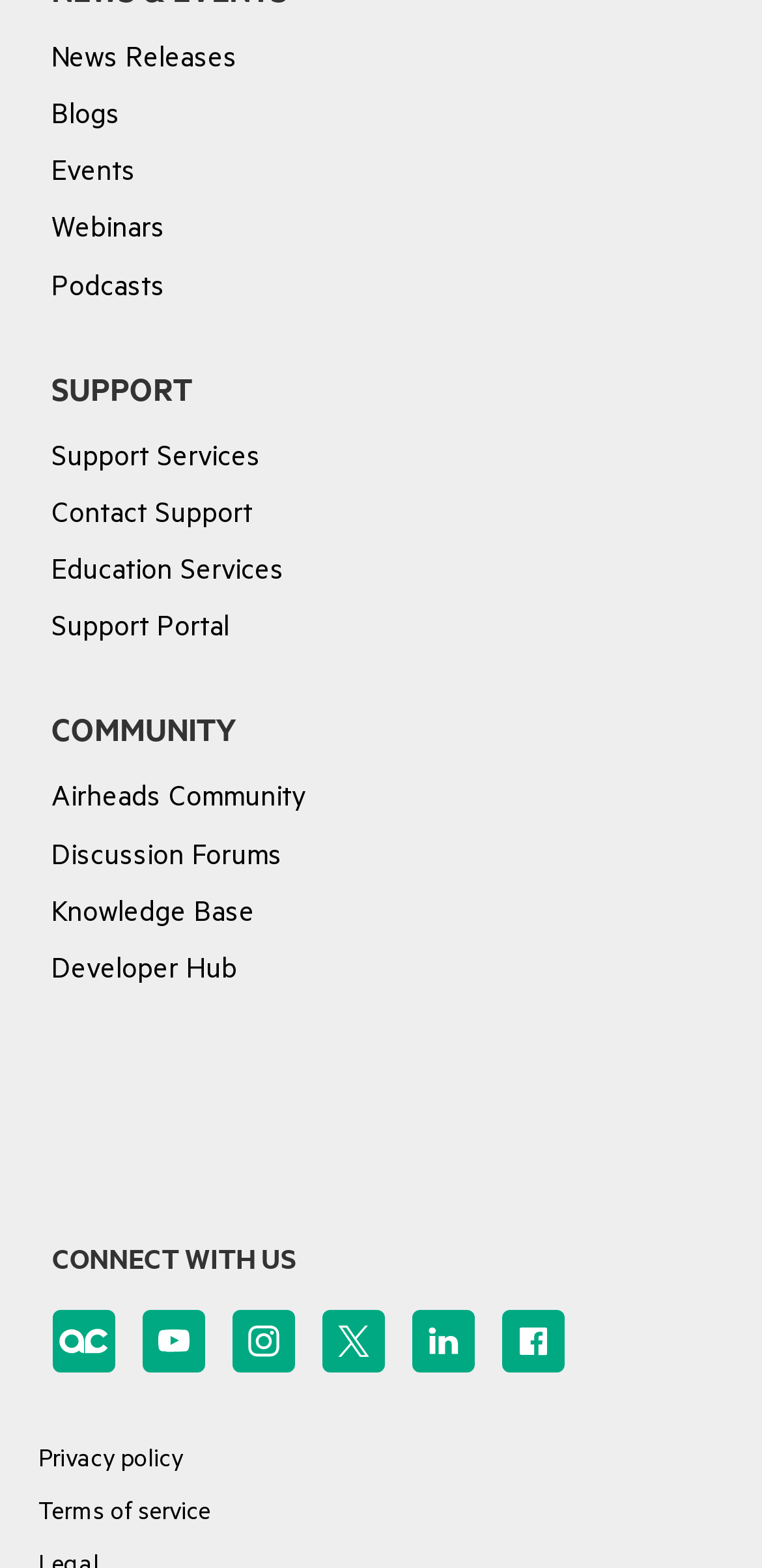Please find the bounding box coordinates for the clickable element needed to perform this instruction: "Click on the link 'aak_crops'".

None